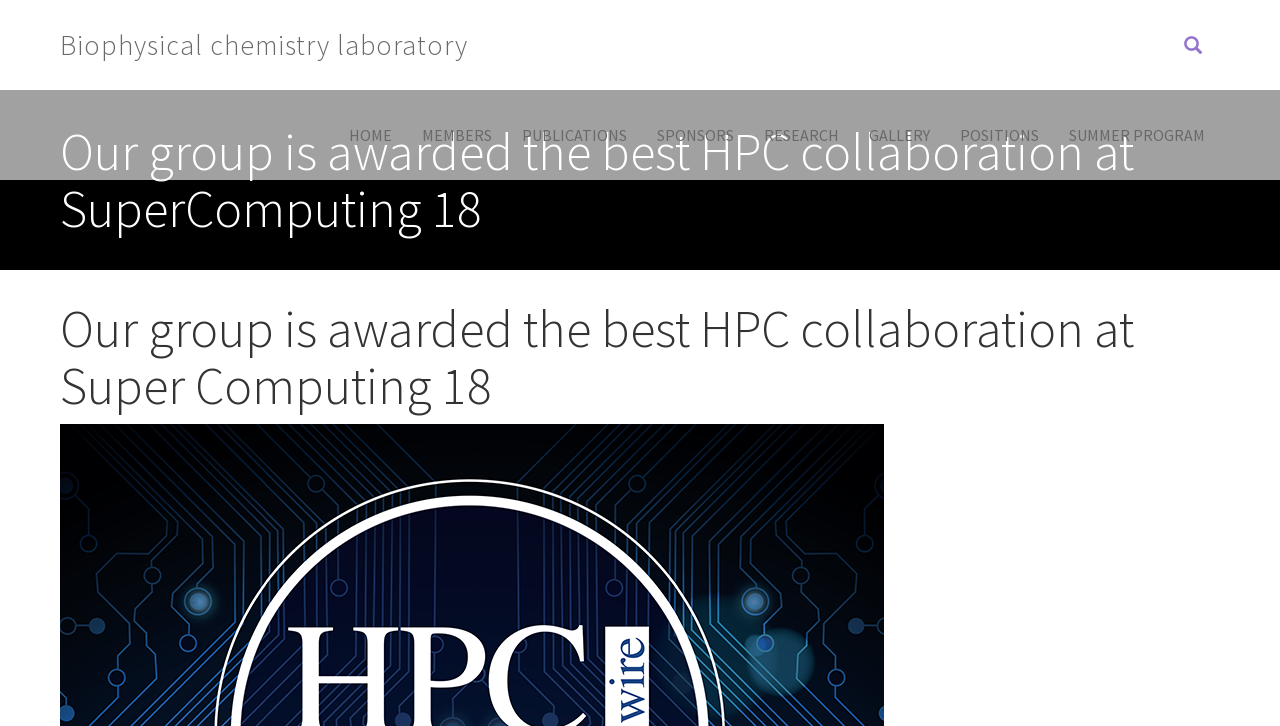Please determine the bounding box coordinates, formatted as (top-left x, top-left y, bottom-right x, bottom-right y), with all values as floating point numbers between 0 and 1. Identify the bounding box of the region described as: http://www.responsiblebusinesslending.org/

None